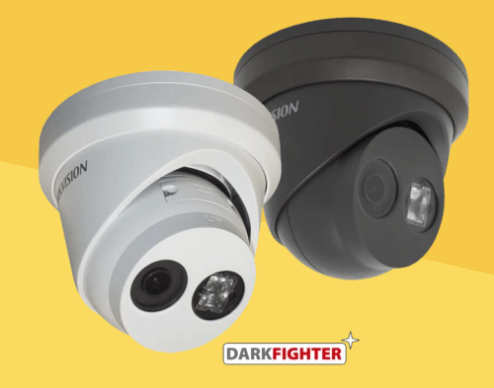Create an exhaustive description of the image.

The image showcases two high-quality CCTV cameras, one in a sleek white finish and the other in a modern black design, both prominently featuring advanced surveillance capabilities. Positioned against a vibrant yellow background, these cameras exemplify cutting-edge technology suitable for a variety of security needs. Below the cameras, the prominent branding "DARKFIGHTER" suggests a focus on enhanced low-light performance, indicating their proficiency in delivering clear footage even in challenging lighting conditions. This visual representation aligns with the services offered by CCTV Installation Bubwith, highlighting their expertise in installing sophisticated surveillance systems tailored to individual customer requirements.